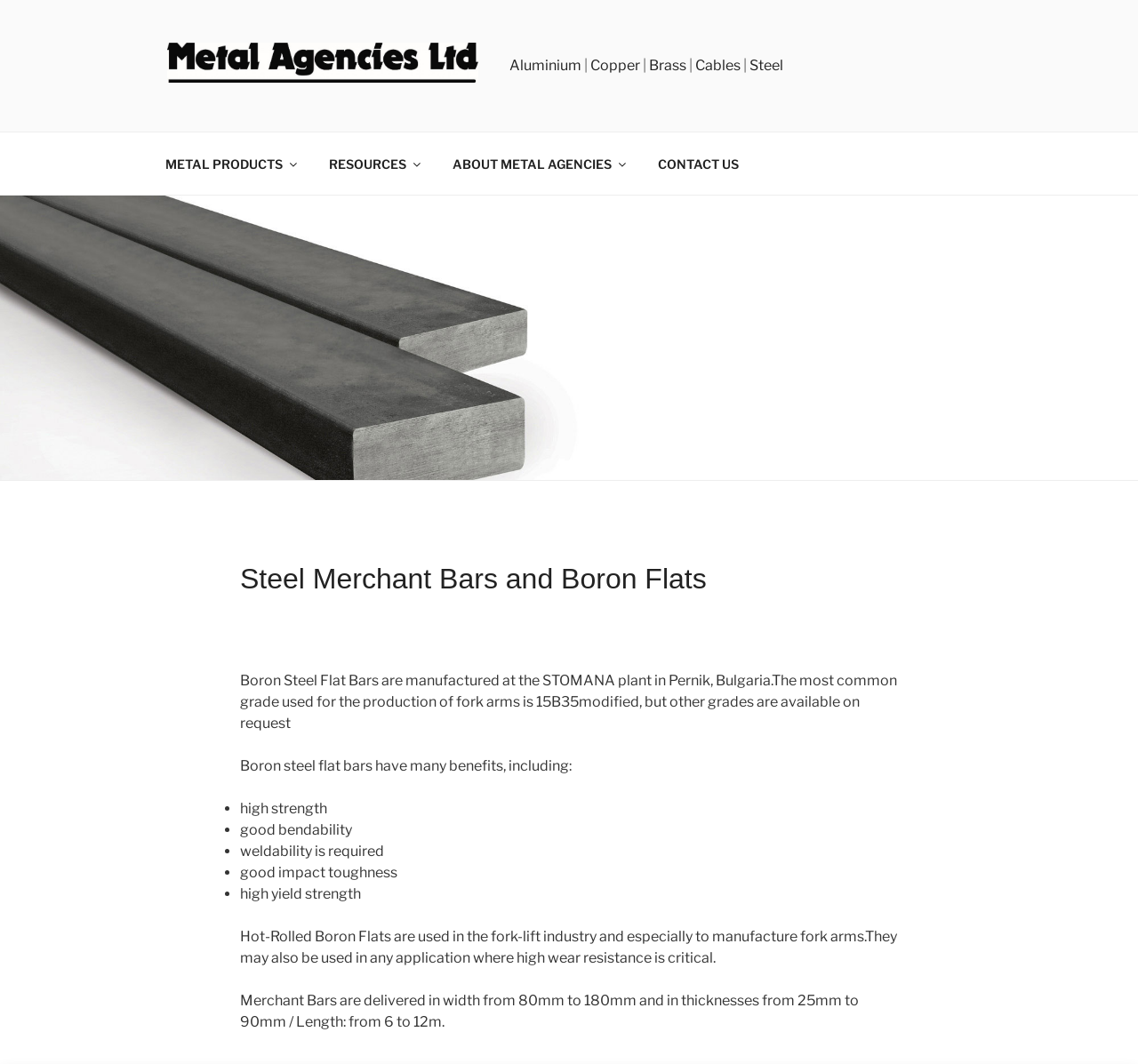What are the benefits of Boron steel flat bars?
Using the image, respond with a single word or phrase.

High strength, good bendability, weldability